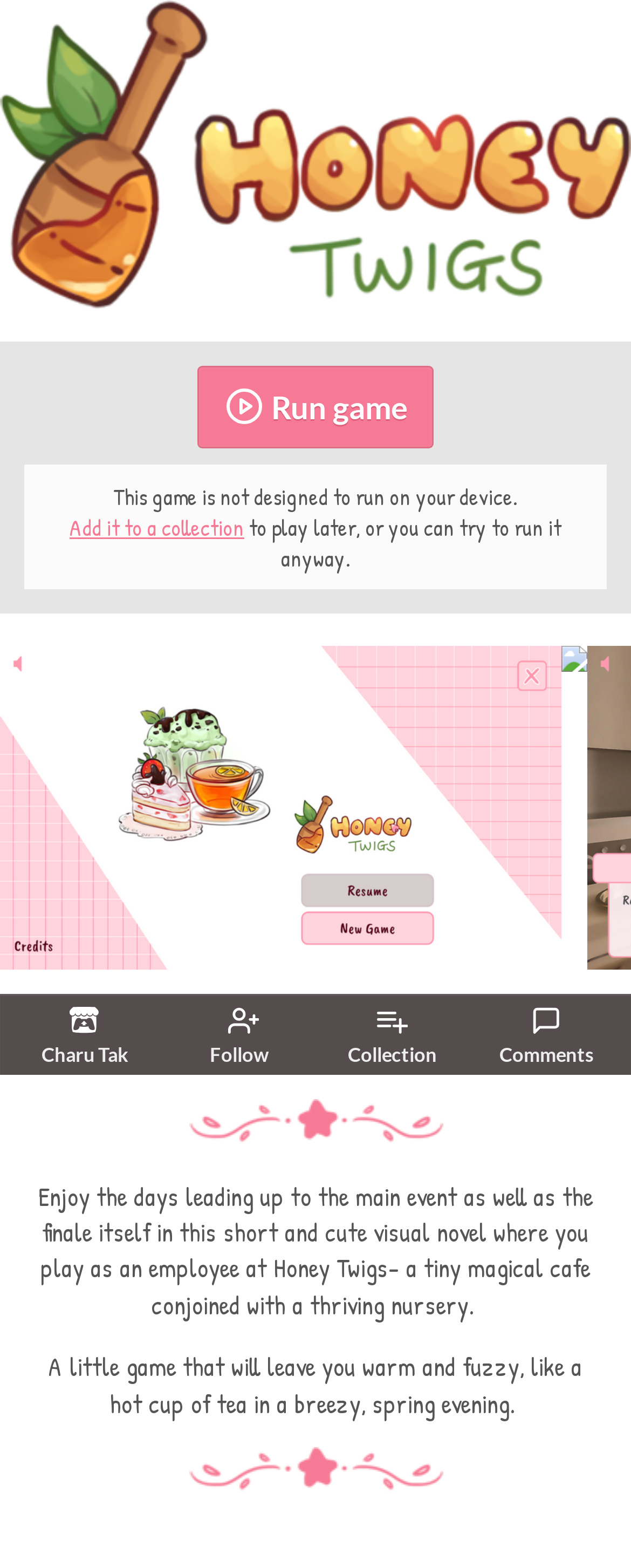What is the theme of the game?
Please provide a comprehensive answer based on the contents of the image.

The theme of the game can be inferred from the description of the game, which mentions a 'tiny magical cafe conjoined with a thriving nursery'. This description is found in the StaticText element with bounding box coordinates [0.06, 0.751, 0.94, 0.843].